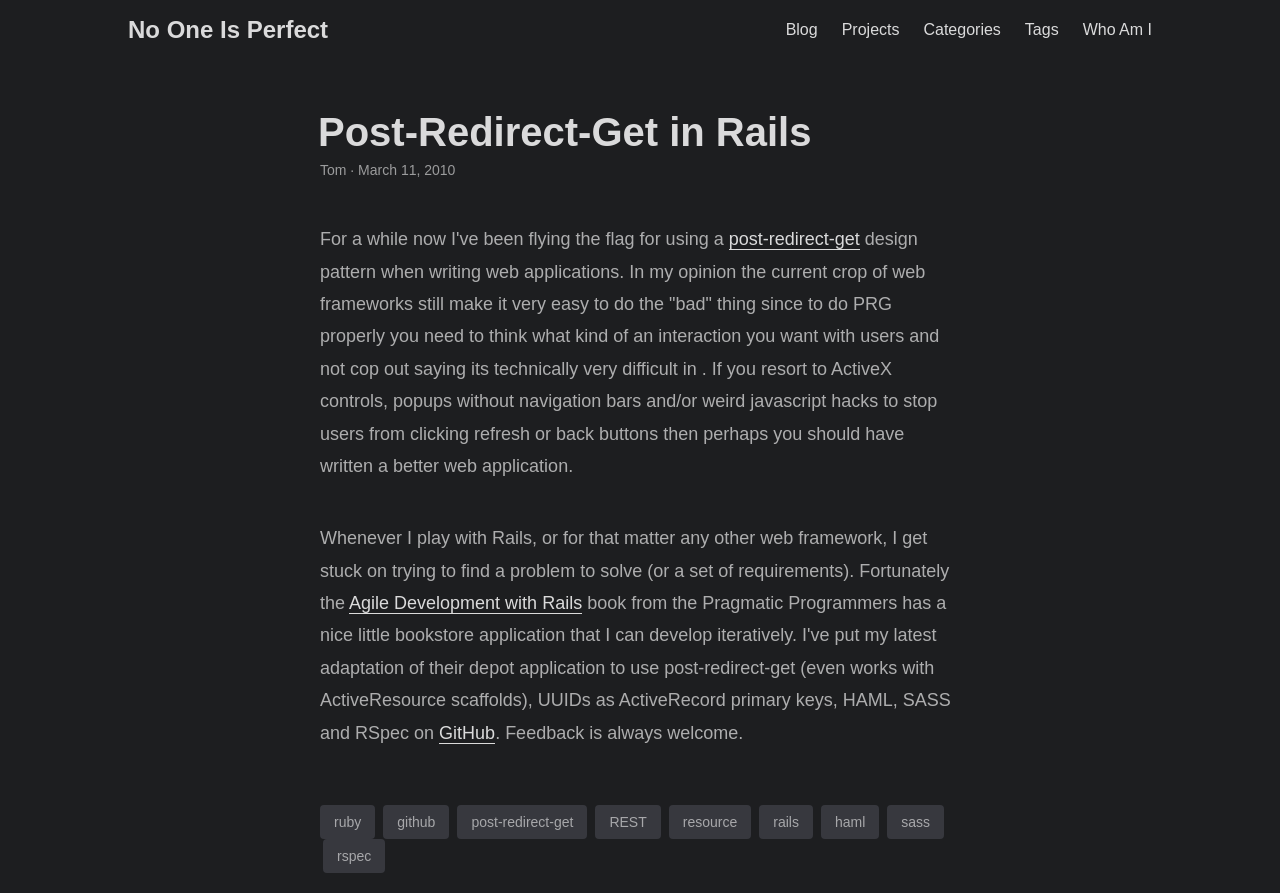Please locate the bounding box coordinates of the element that should be clicked to achieve the given instruction: "Learn more about 'Agile Development with Rails'".

[0.273, 0.664, 0.455, 0.687]